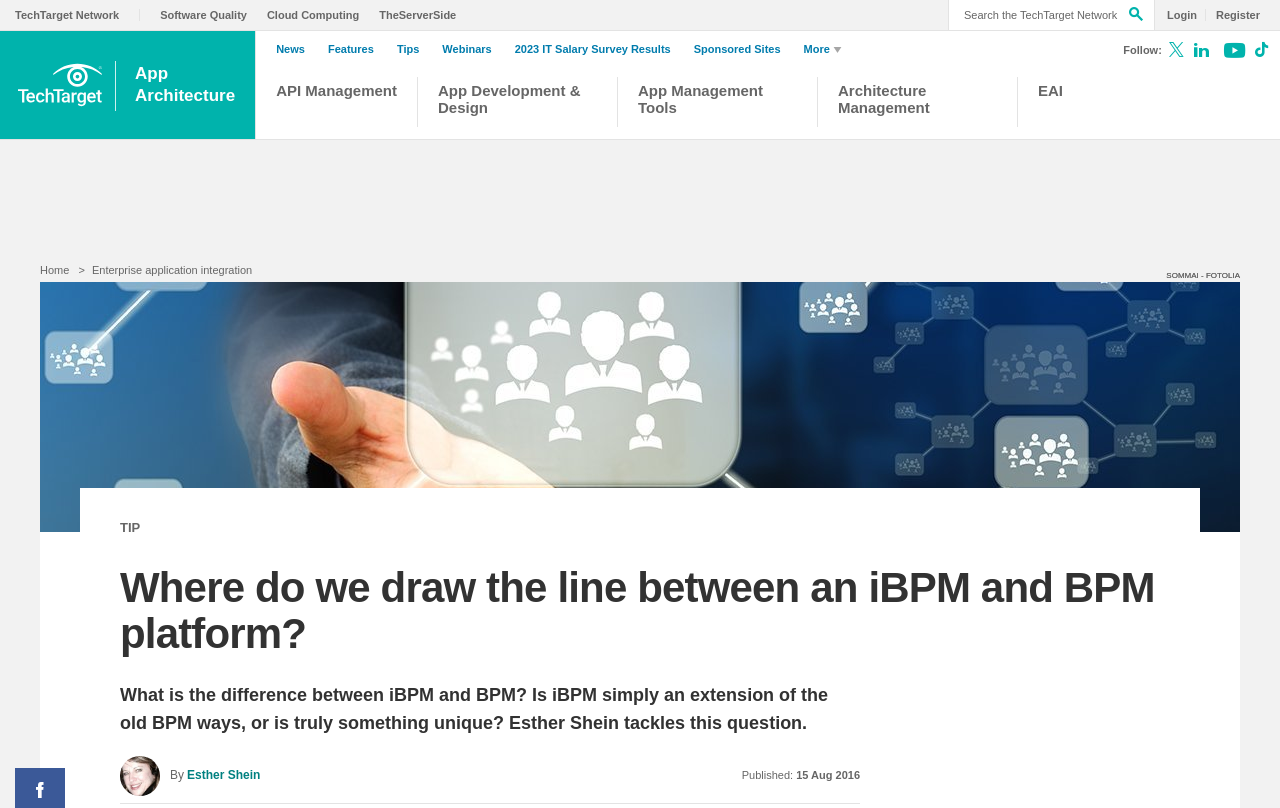Find the bounding box coordinates of the area to click in order to follow the instruction: "Login".

[0.905, 0.011, 0.935, 0.026]